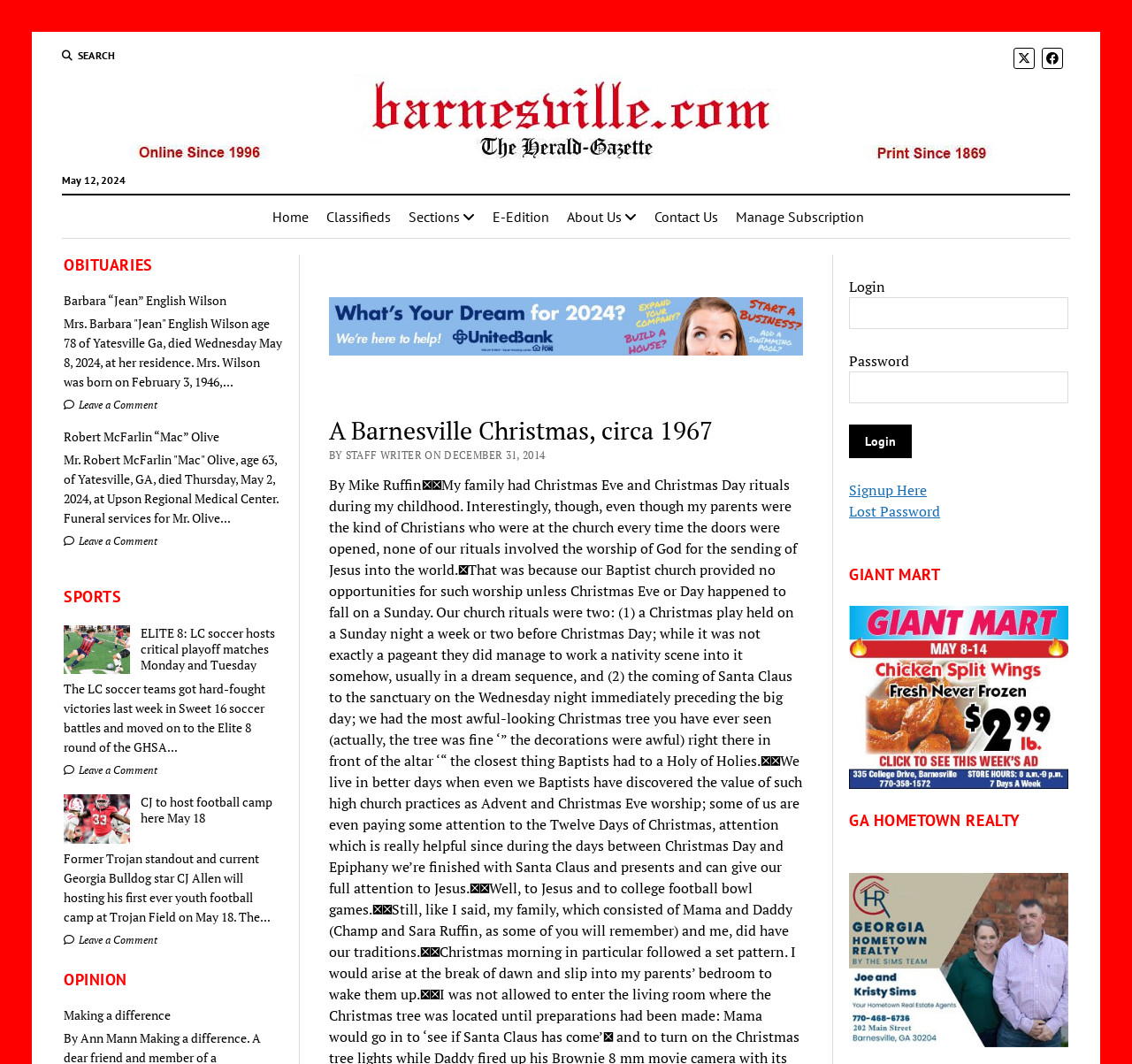What is the name of the realty company advertised?
Based on the visual information, provide a detailed and comprehensive answer.

I found the advertisement for 'GA HOMETOWN REALTY' at the bottom of the page, which is a heading element with the text 'GA HOMETOWN REALTY'.